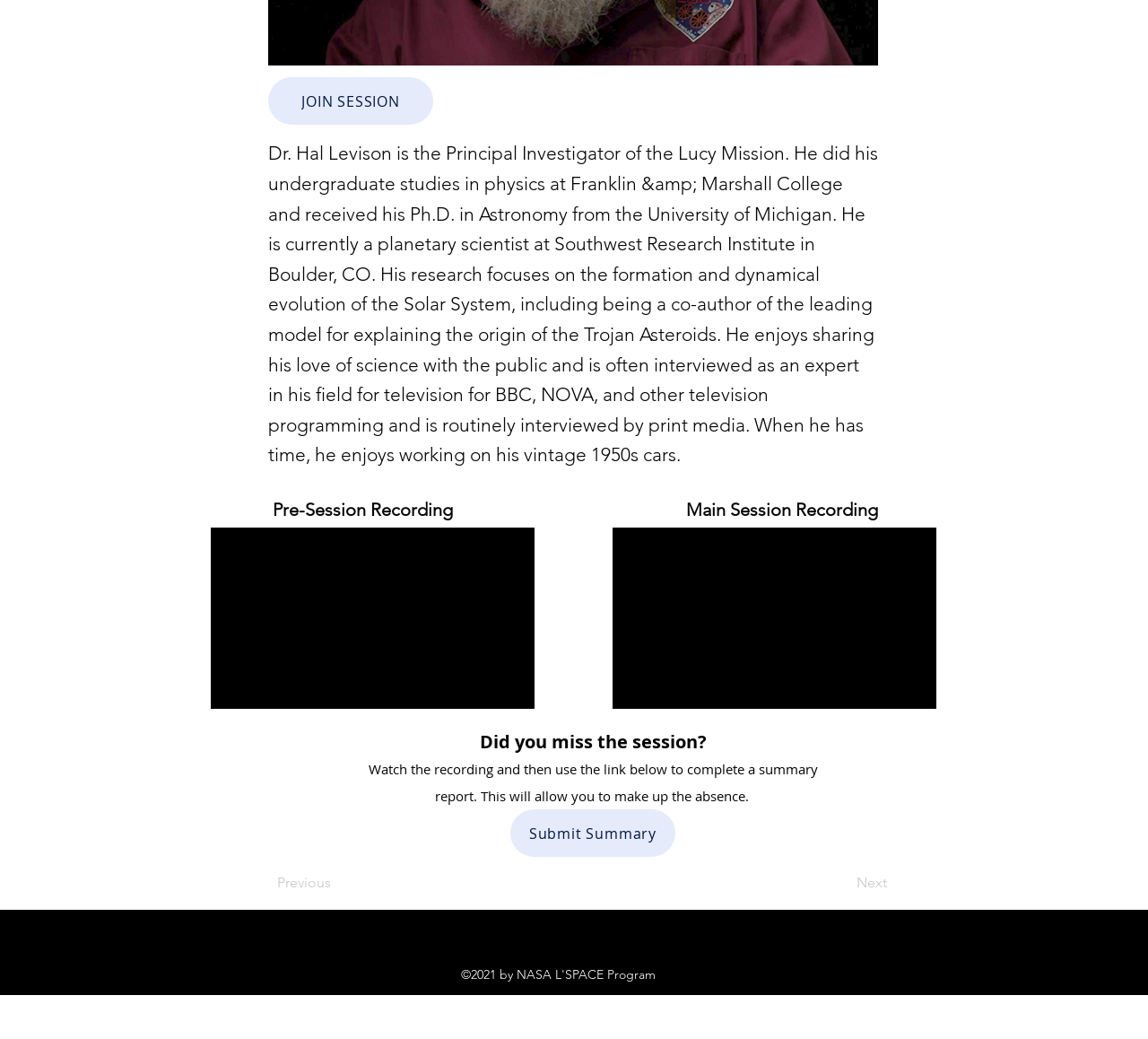Extract the bounding box coordinates of the UI element described by: "Submit Summary". The coordinates should include four float numbers ranging from 0 to 1, e.g., [left, top, right, bottom].

[0.445, 0.779, 0.588, 0.825]